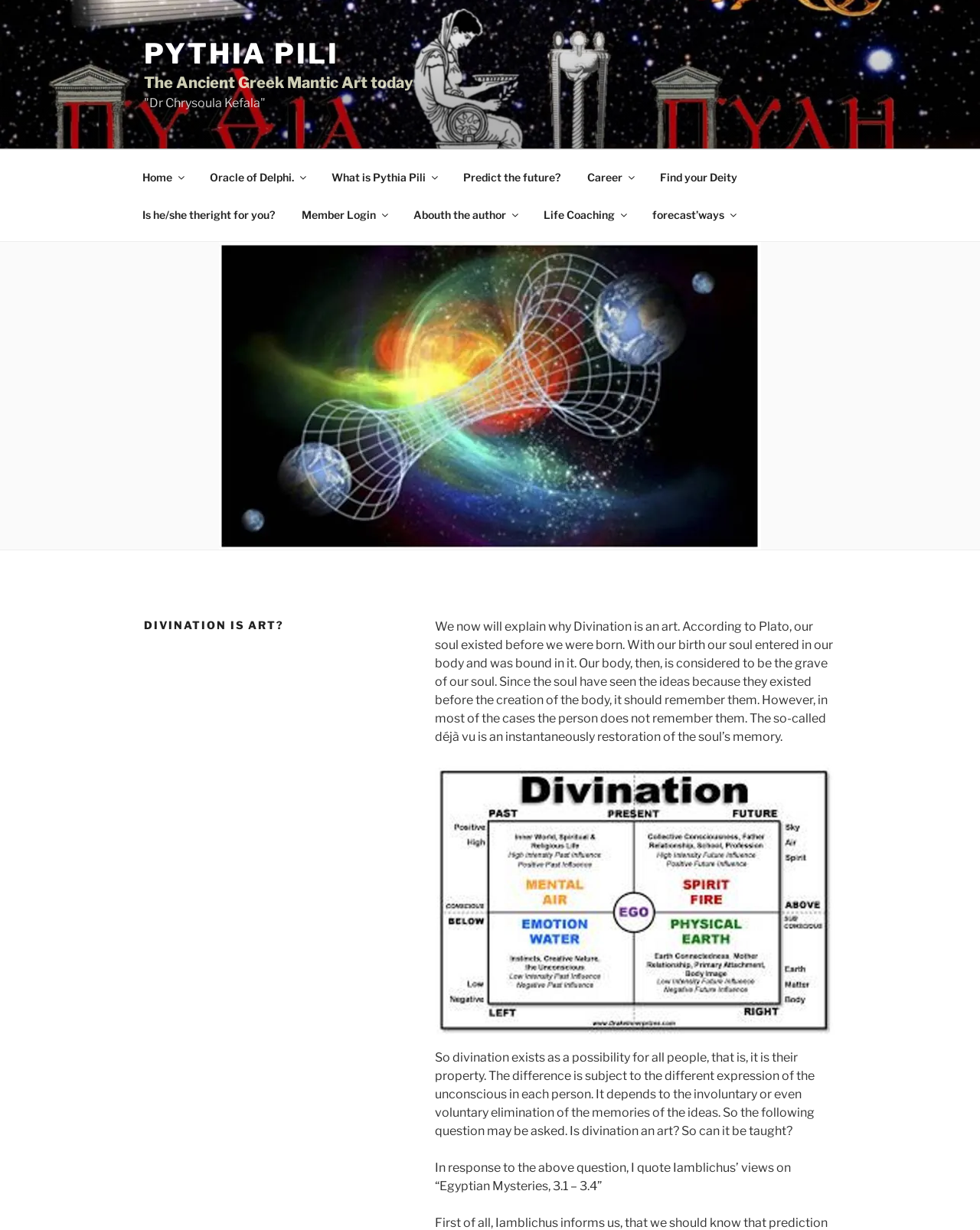What is the bounding box coordinate of the figure element?
Based on the image, please offer an in-depth response to the question.

I found the answer by looking at the figure element and its corresponding bounding box coordinates.